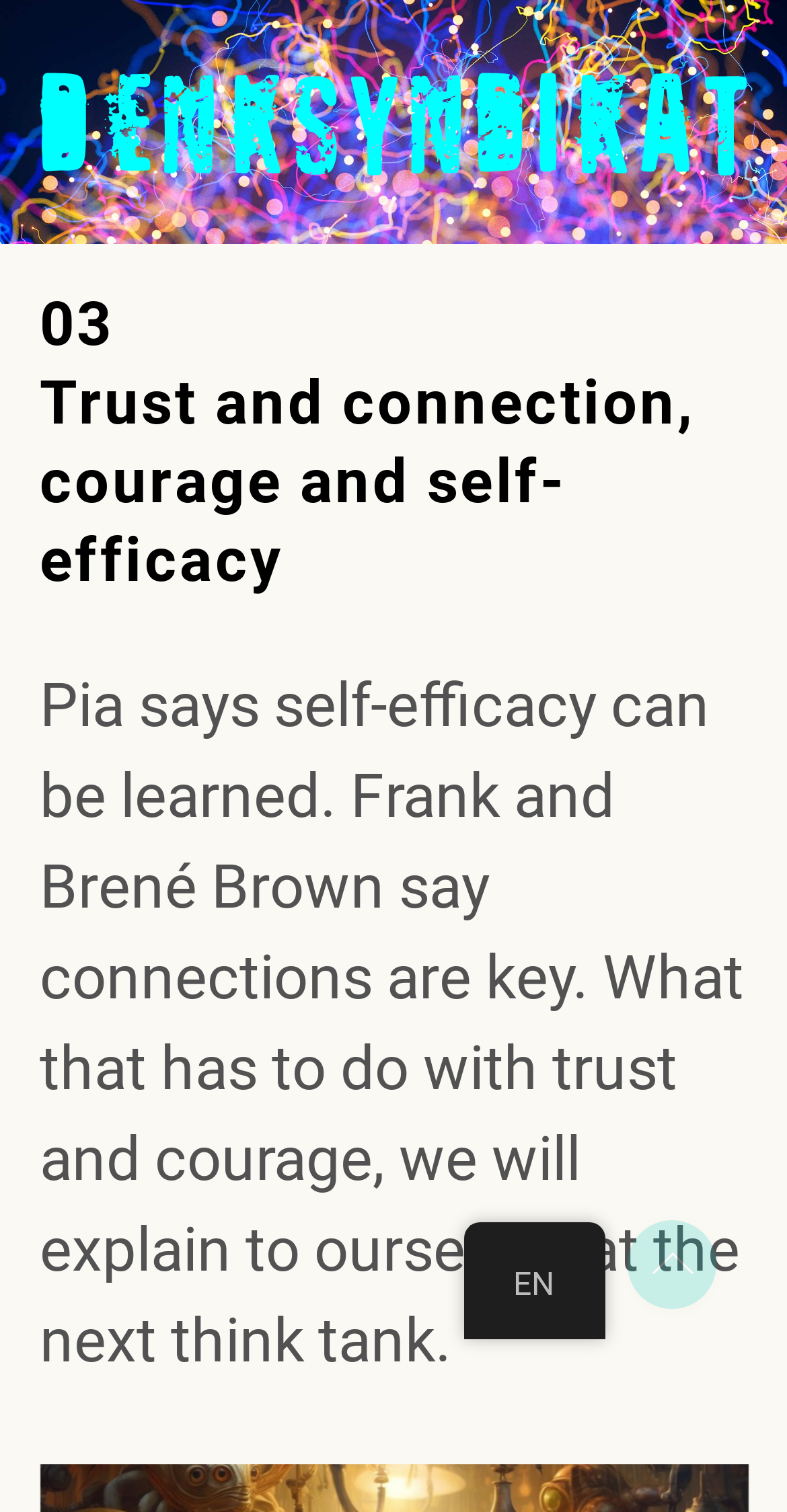Please identify and generate the text content of the webpage's main heading.

03
Trust and connection, courage and self-efficacy